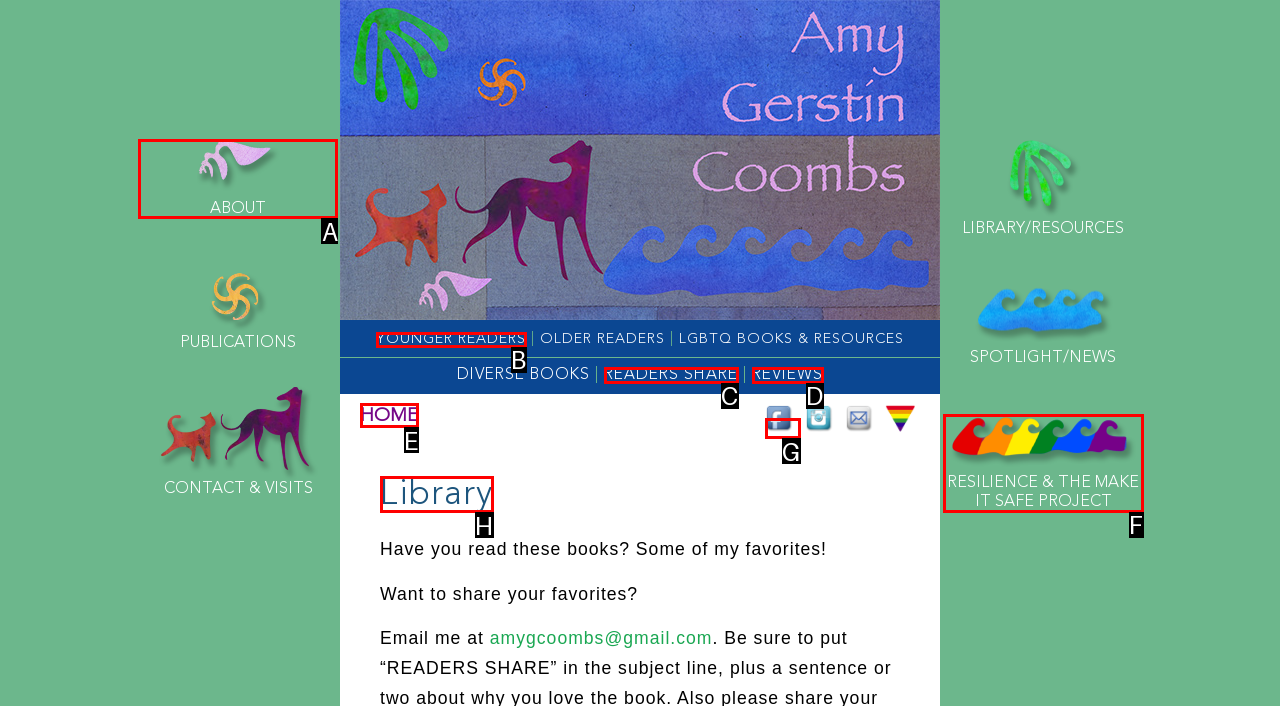Decide which UI element to click to accomplish the task: Go to the ABOUT page
Respond with the corresponding option letter.

A